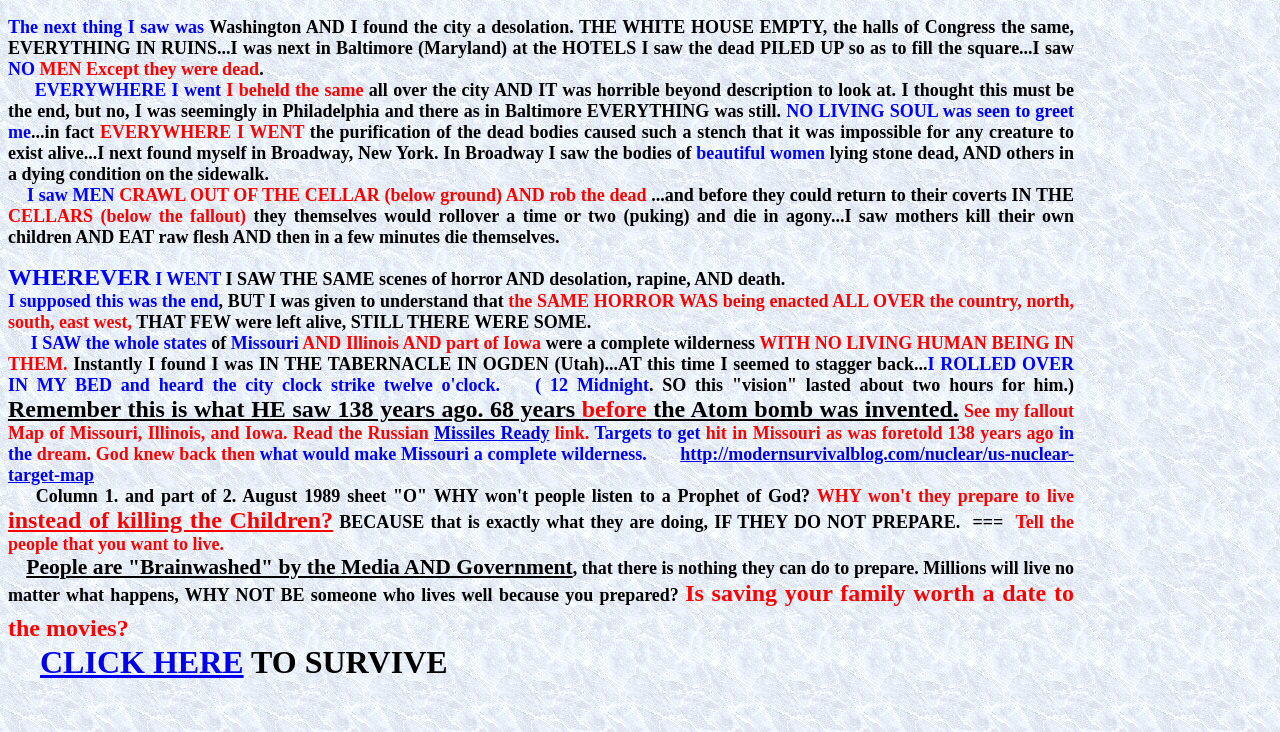Given the description Missiles Ready, predict the bounding box coordinates of the UI element. Ensure the coordinates are in the format (top-left x, top-left y, bottom-right x, bottom-right y) and all values are between 0 and 1.

[0.339, 0.578, 0.429, 0.605]